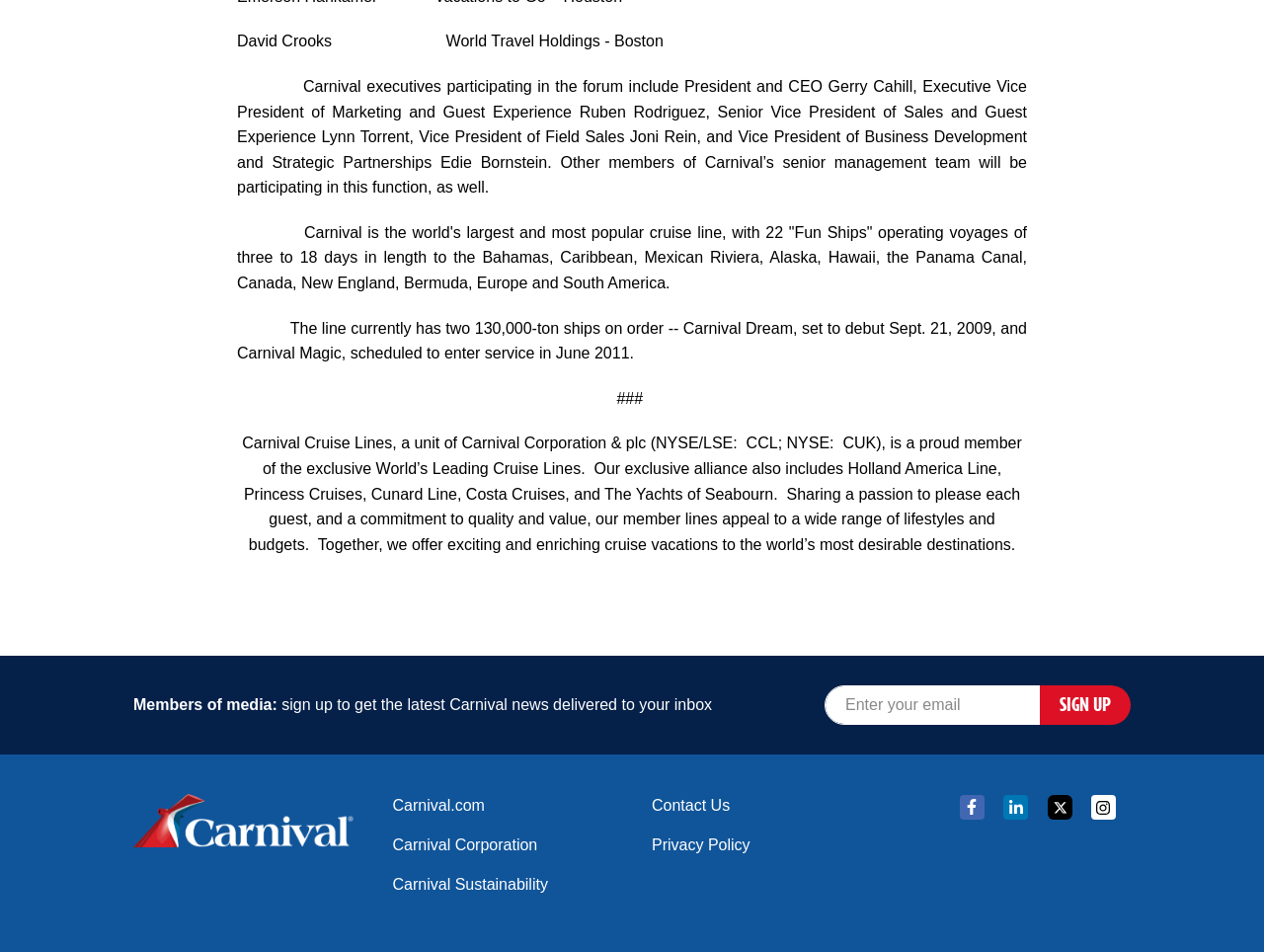Please answer the following query using a single word or phrase: 
What is the purpose of the 'SIGN UP' button?

To get latest Carnival news